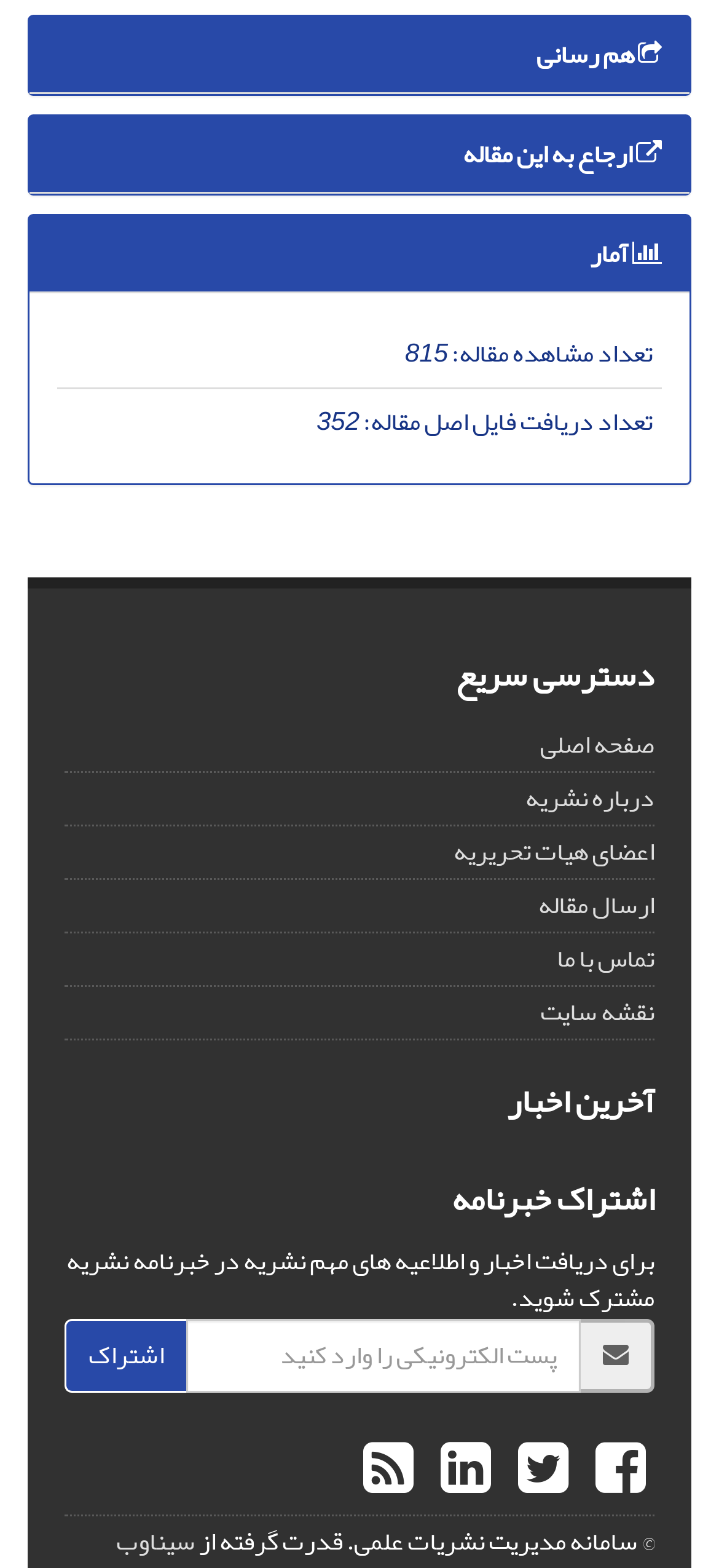How many social media links are at the bottom of the page?
Refer to the image and provide a concise answer in one word or phrase.

4